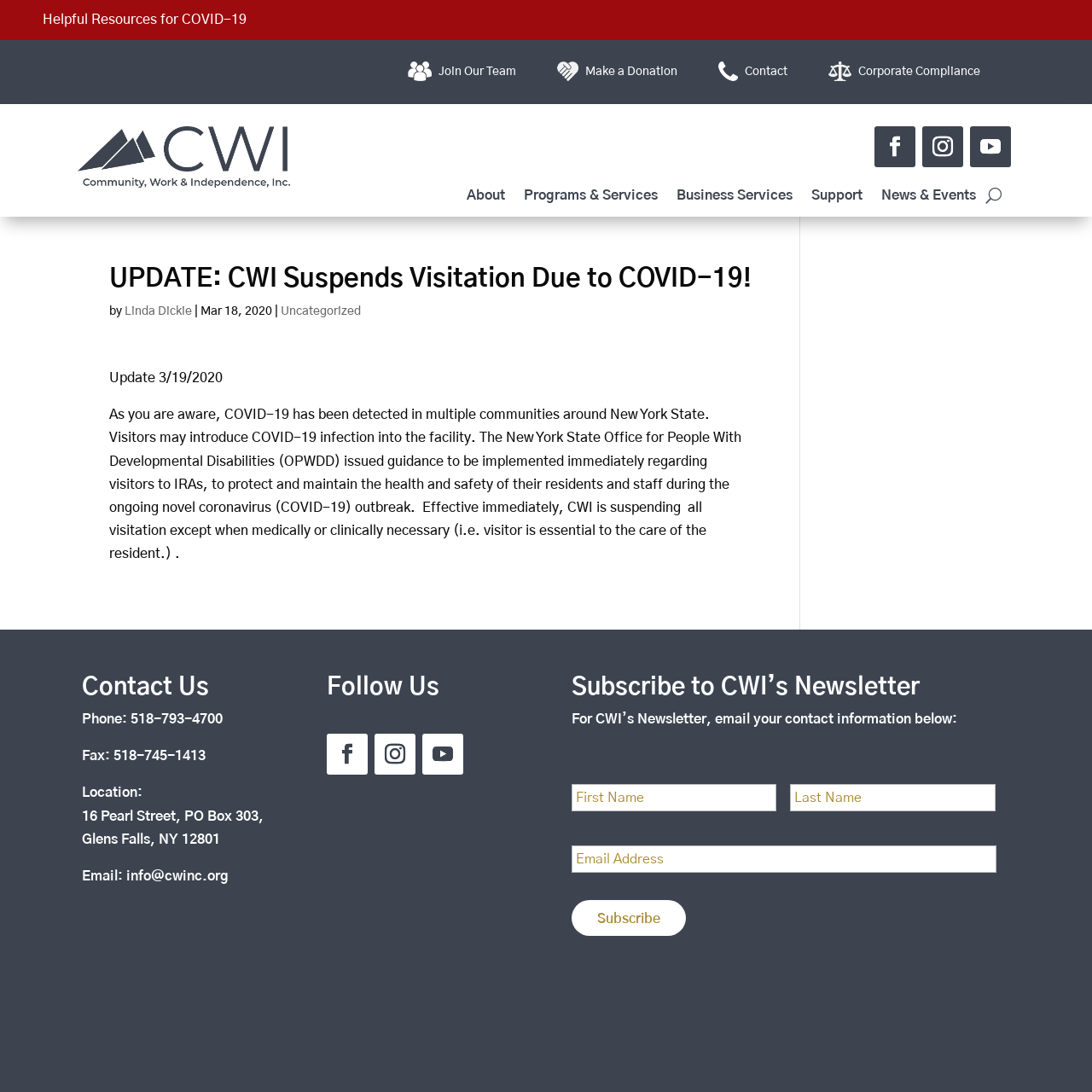Please locate the bounding box coordinates of the element that should be clicked to achieve the given instruction: "Click on Make a Donation".

[0.536, 0.06, 0.62, 0.081]